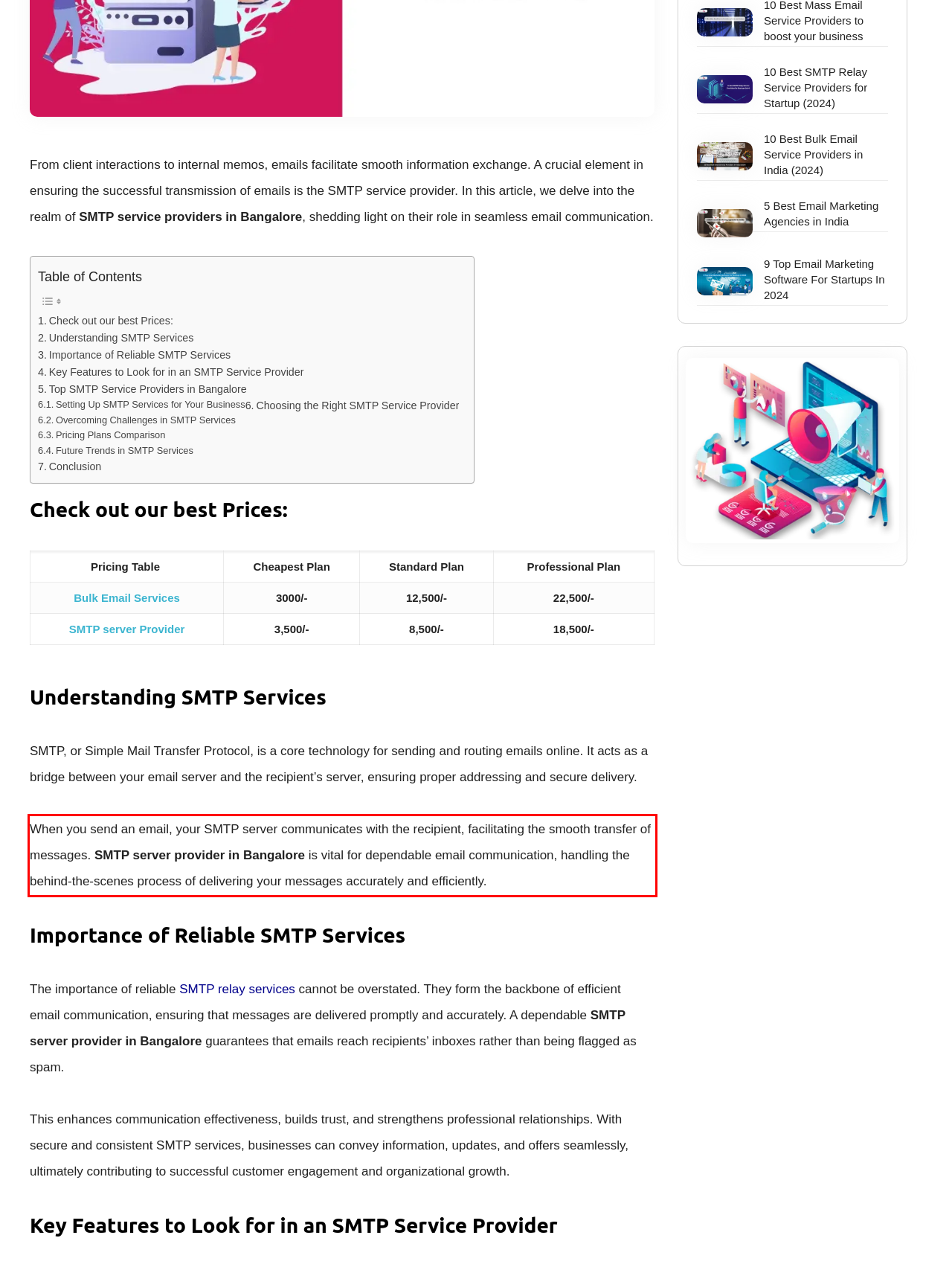You are provided with a screenshot of a webpage featuring a red rectangle bounding box. Extract the text content within this red bounding box using OCR.

When you send an email, your SMTP server communicates with the recipient, facilitating the smooth transfer of messages. SMTP server provider in Bangalore is vital for dependable email communication, handling the behind-the-scenes process of delivering your messages accurately and efficiently.